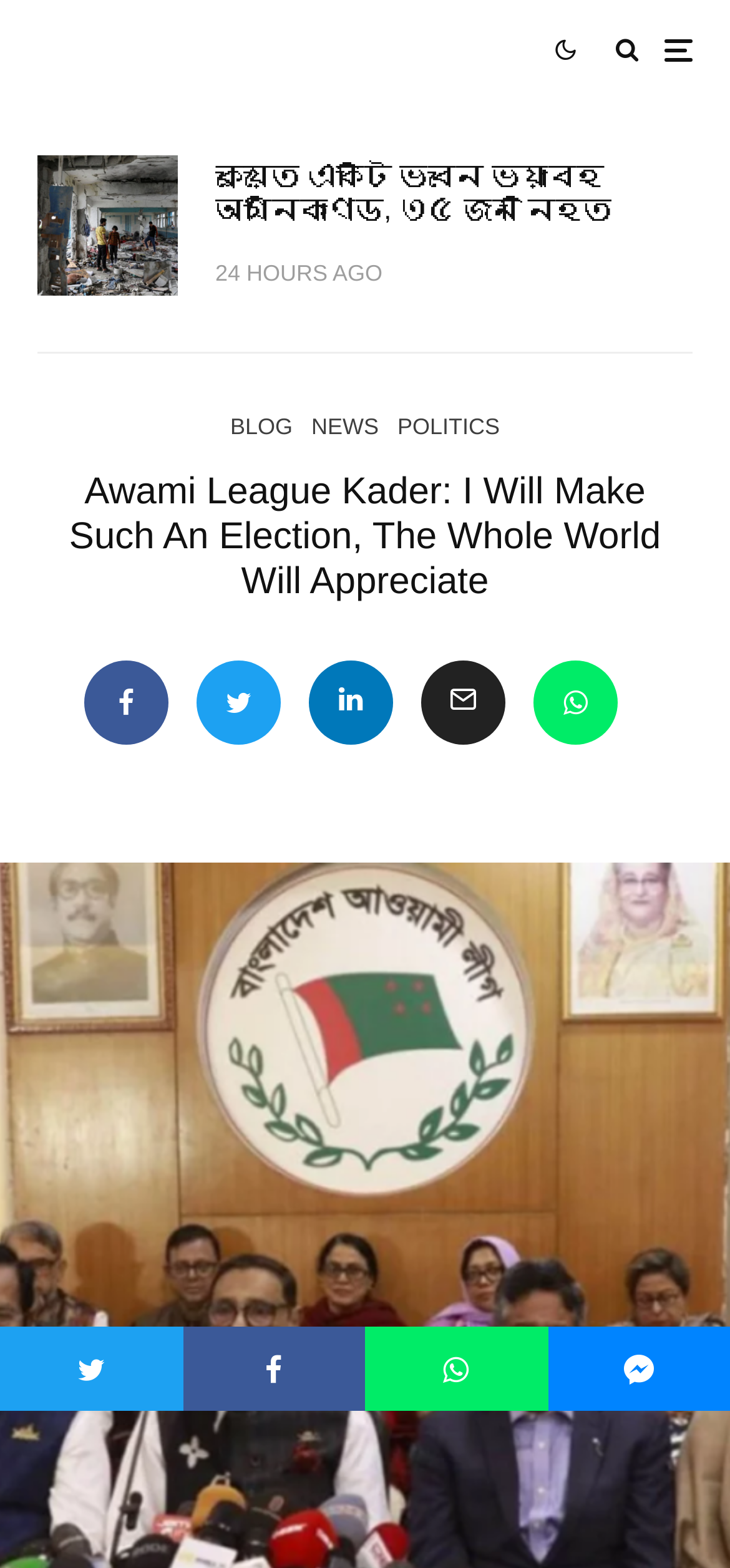Identify the primary heading of the webpage and provide its text.

Awami League Kader: I Will Make Such An Election, The Whole World Will Appreciate